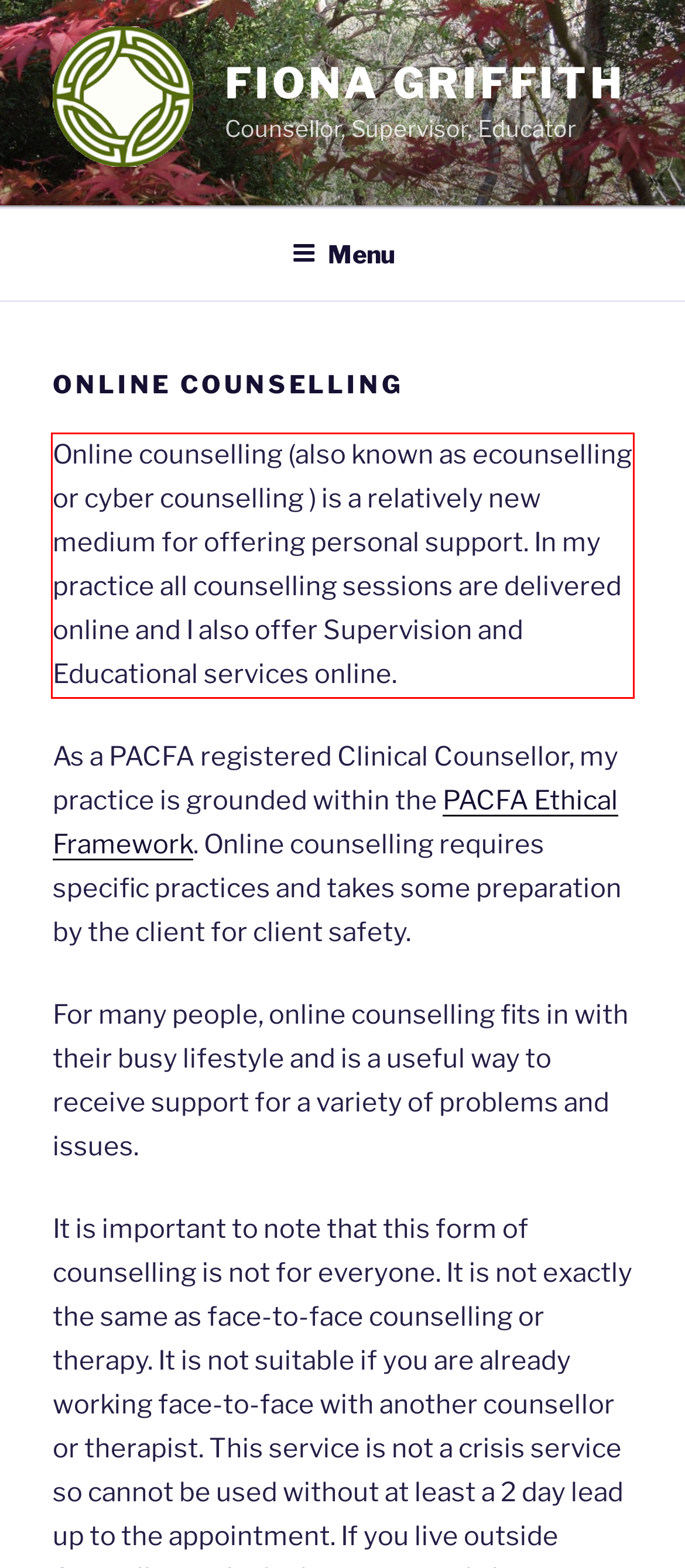From the provided screenshot, extract the text content that is enclosed within the red bounding box.

Online counselling (also known as ecounselling or cyber counselling ) is a relatively new medium for offering personal support. In my practice all counselling sessions are delivered online and I also offer Supervision and Educational services online.